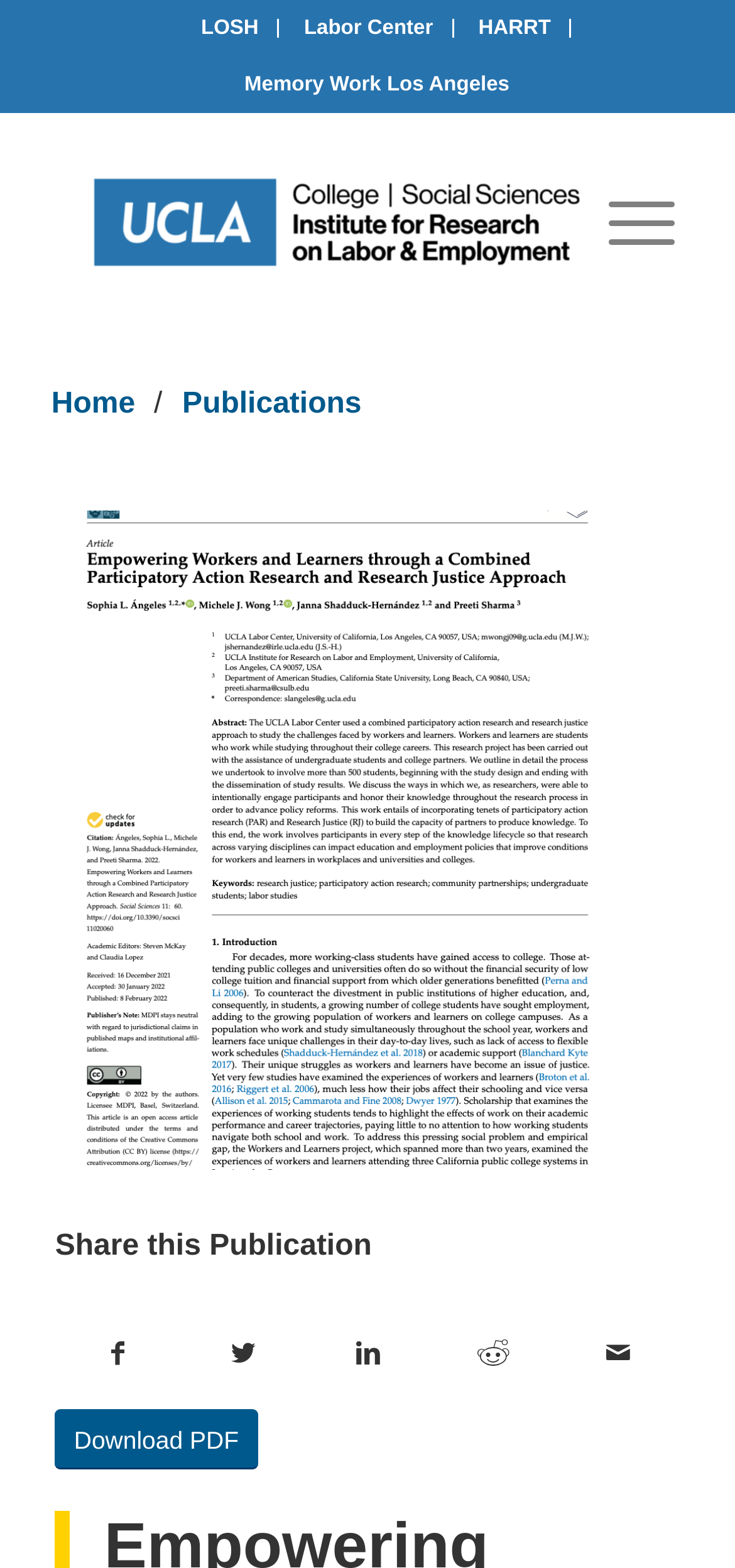Give a complete and precise description of the webpage's appearance.

The webpage is about the Institute for Research on Labor and Employment, with a focus on empowering workers and learners through a combined participatory action research and research justice approach. 

At the top, there are four links: "LOSH", "Labor Center", "HARRT", and "Memory Work Los Angeles", aligned horizontally. Below these links, there is a table with a logo of the Institute for Research on Labor and Employment, which is also a link. 

To the right of the logo, there is a "Menu" link. Below the logo, there are three links: "Home", a separator "/" and "Publications". The "Publications" link is accompanied by an image that spans most of the width of the page. 

Above the image, there is a heading "Share this Publication". Below the image, there are five hidden social media links: "Share on Facebook", "Share on Twitter", "Share on Linkedin", "Share on Reddit", and "Share by Mail". 

At the bottom of the page, there is a "Download PDF" link. Overall, the webpage has a simple layout with a focus on providing links to various resources and publications related to the institute's research and work.